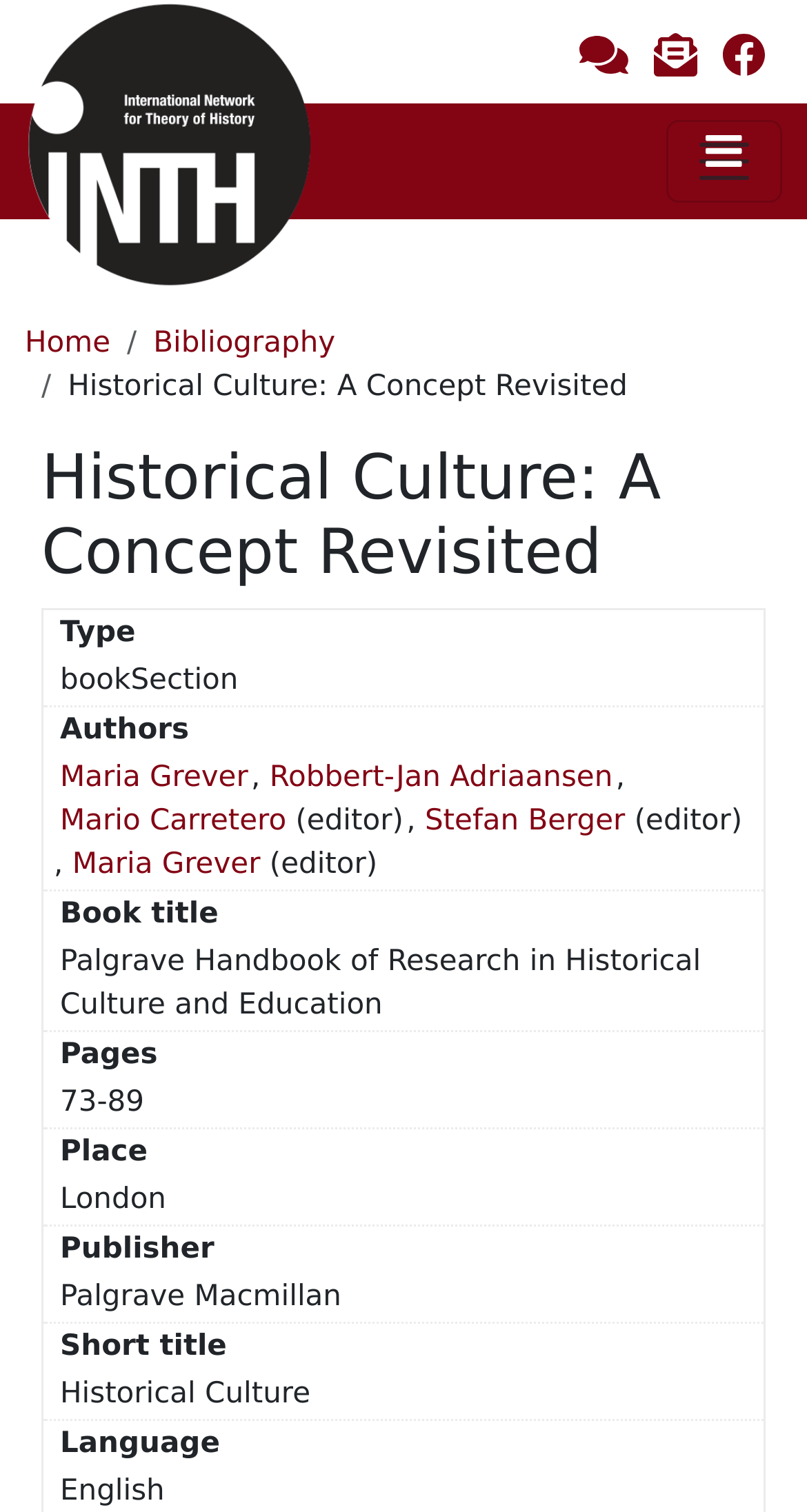Provide the text content of the webpage's main heading.

Historical Culture: A Concept Revisited